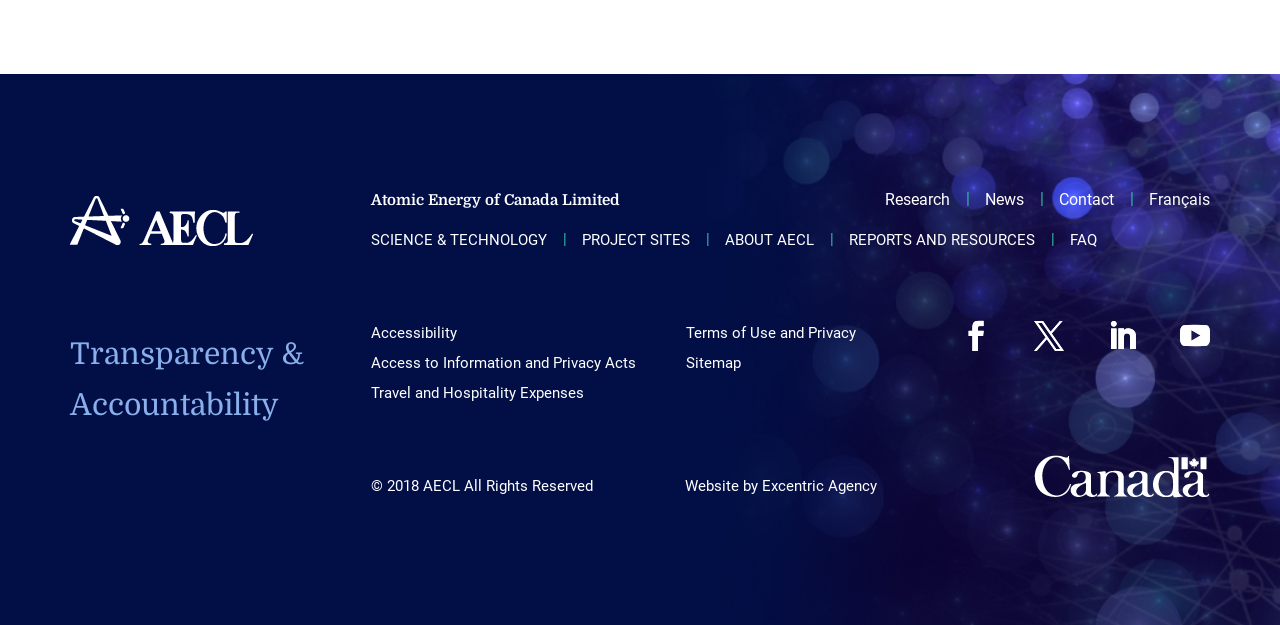Determine the bounding box coordinates of the target area to click to execute the following instruction: "View SCIENCE & TECHNOLOGY."

[0.29, 0.37, 0.427, 0.399]